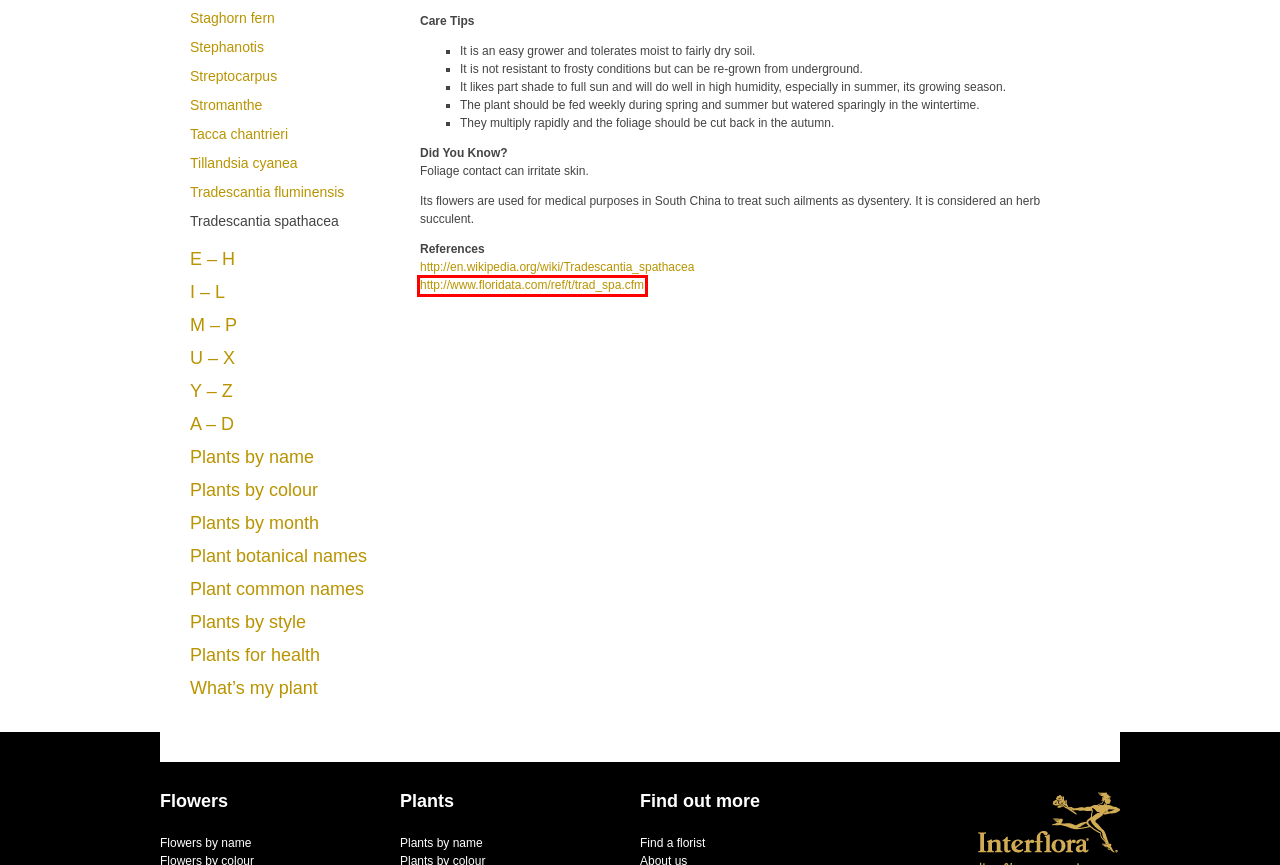You are given a screenshot of a webpage with a red rectangle bounding box around a UI element. Select the webpage description that best matches the new webpage after clicking the element in the bounding box. Here are the candidates:
A. Plants for health information from Flowers.org.uk
B. Floridata
C. Plants by month information from Flowers.org.uk
D. Plants by style information from Flowers.org.uk
E. Streptocarpus information from Flowers.org.uk
F. Staghorn fern information from Flowers.org.uk
G. M - P information from Flowers.org.uk
H. Tacca chantrieri information from Flowers.org.uk

B